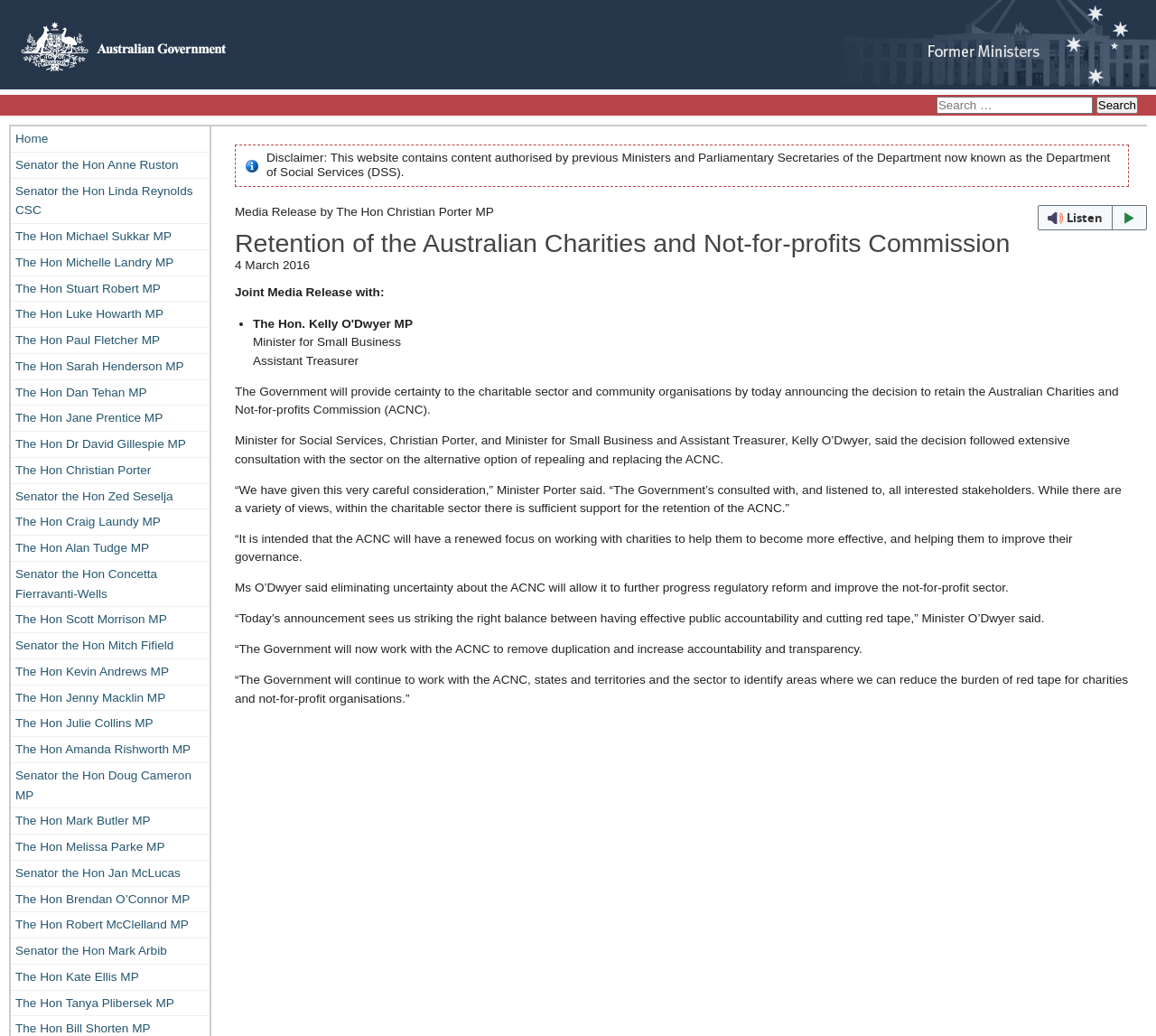Determine the bounding box of the UI element mentioned here: "The Hon Christian Porter". The coordinates must be in the format [left, top, right, bottom] with values ranging from 0 to 1.

[0.009, 0.442, 0.181, 0.466]